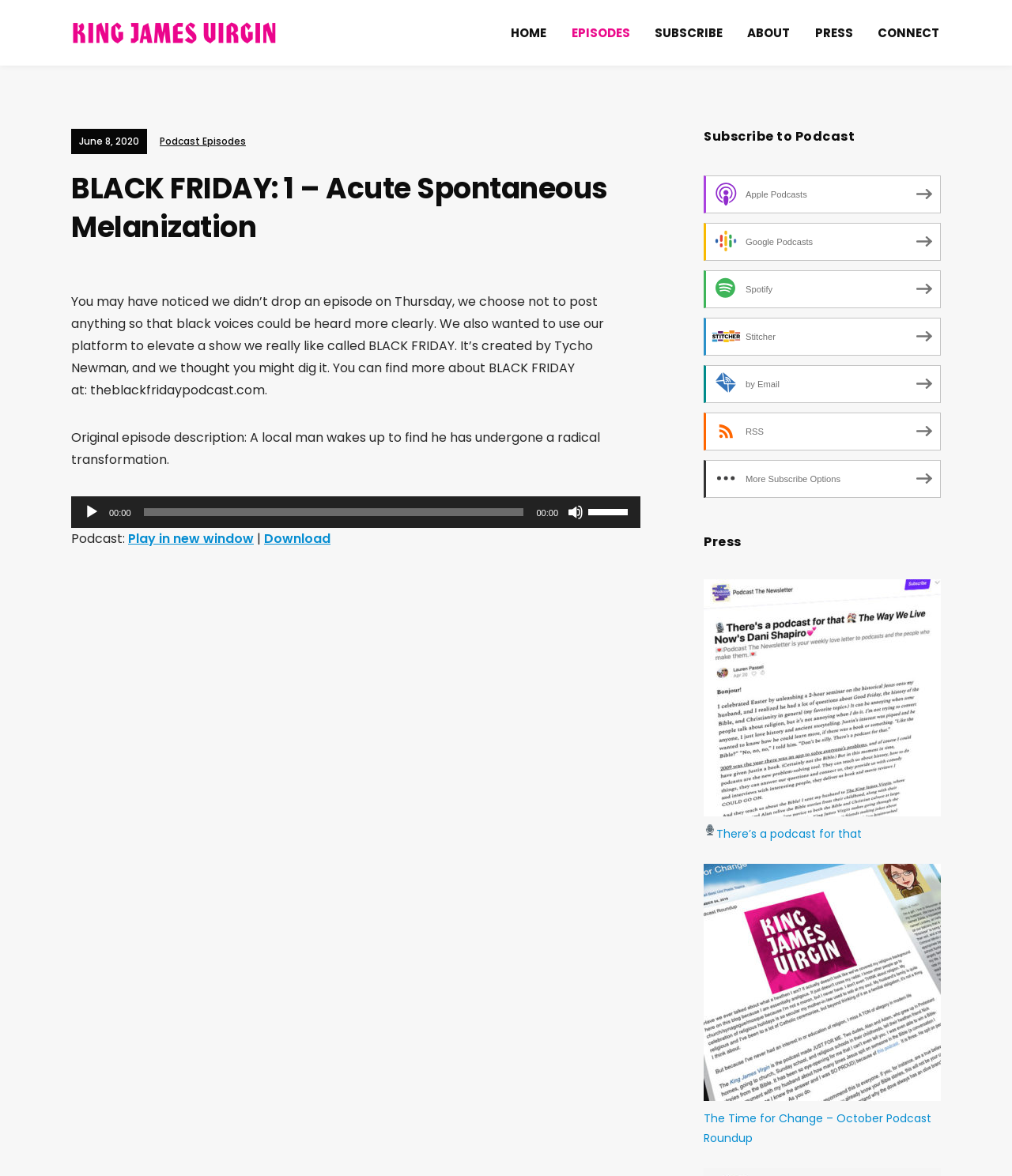Pinpoint the bounding box coordinates of the area that must be clicked to complete this instruction: "Go to the HOME page".

[0.503, 0.011, 0.542, 0.045]